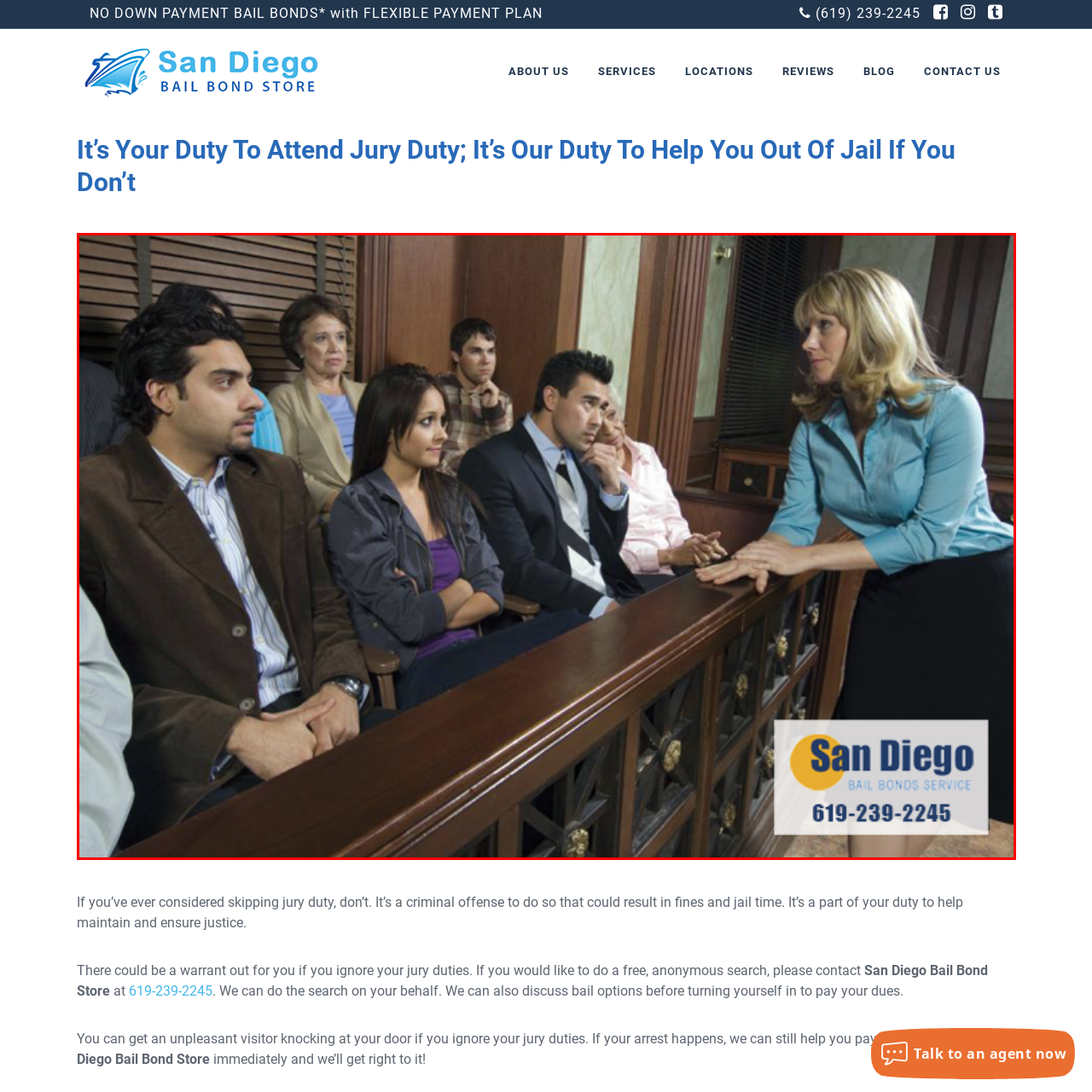Examine the content inside the red boundary in the image and give a detailed response to the following query: What is the atmosphere in the courtroom?

The image suggests a serious yet dynamic discussion about jury duty responsibilities, as evidenced by the range of expressions on the jurors' faces, from concern to contemplation, and the engaged body language of the woman speaking to the audience.